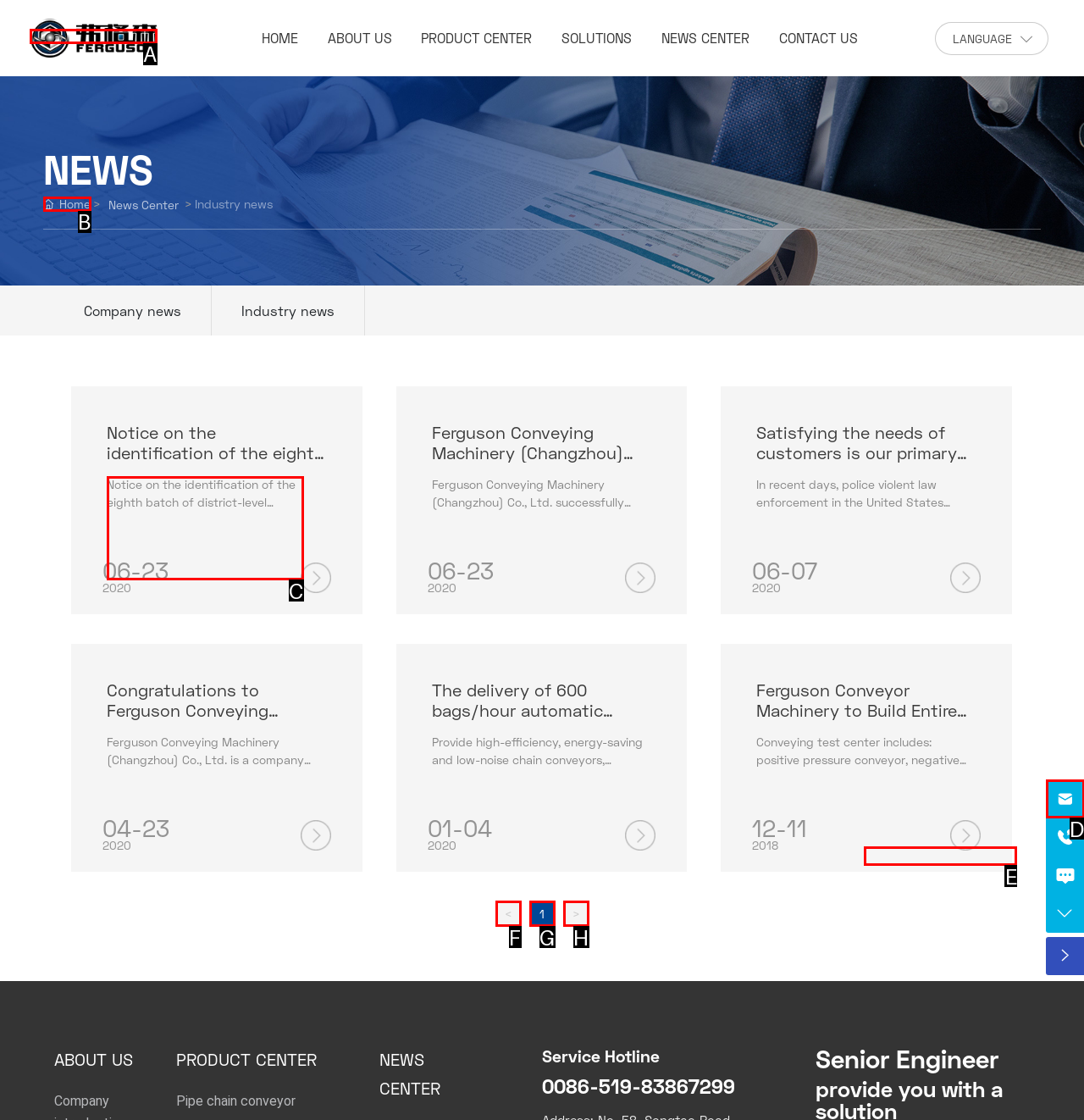Identify the correct lettered option to click in order to perform this task: Contact us through phone. Respond with the letter.

E